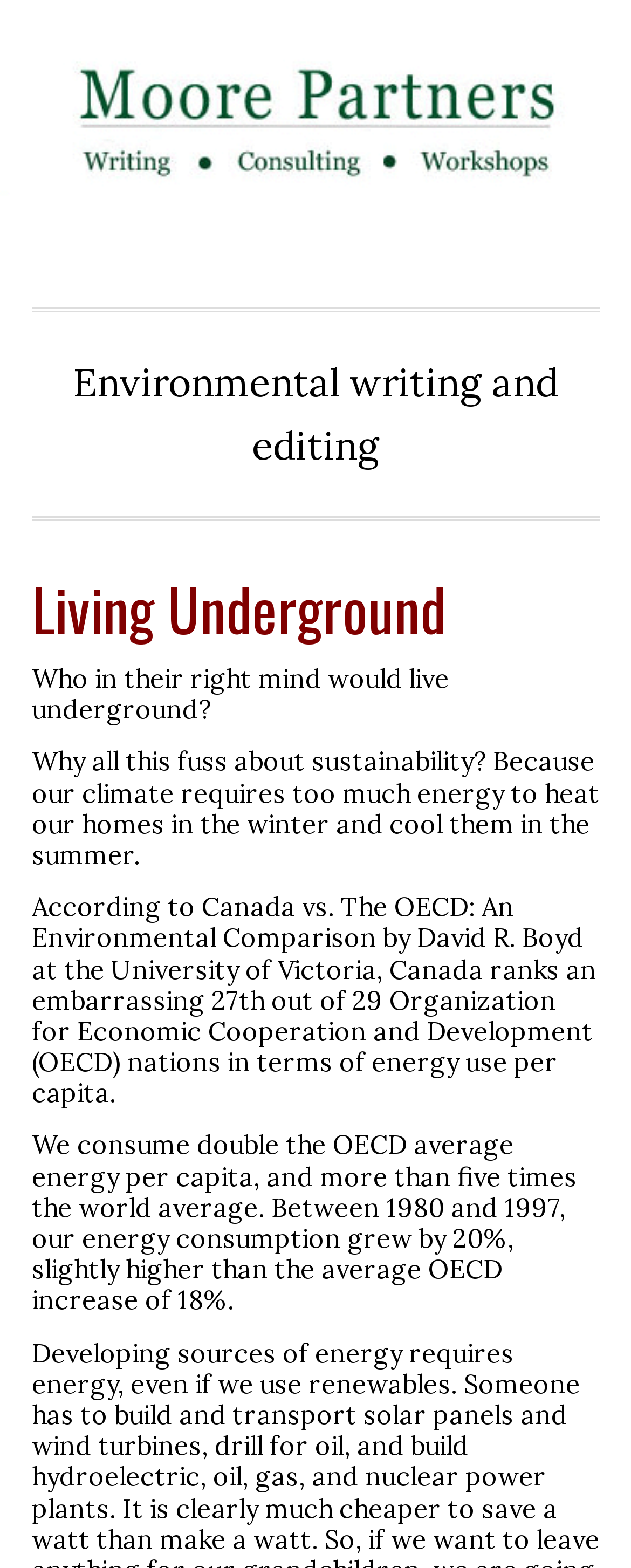Using the description: "Moore Partners", determine the UI element's bounding box coordinates. Ensure the coordinates are in the format of four float numbers between 0 and 1, i.e., [left, top, right, bottom].

[0.0, 0.0, 1.0, 0.155]